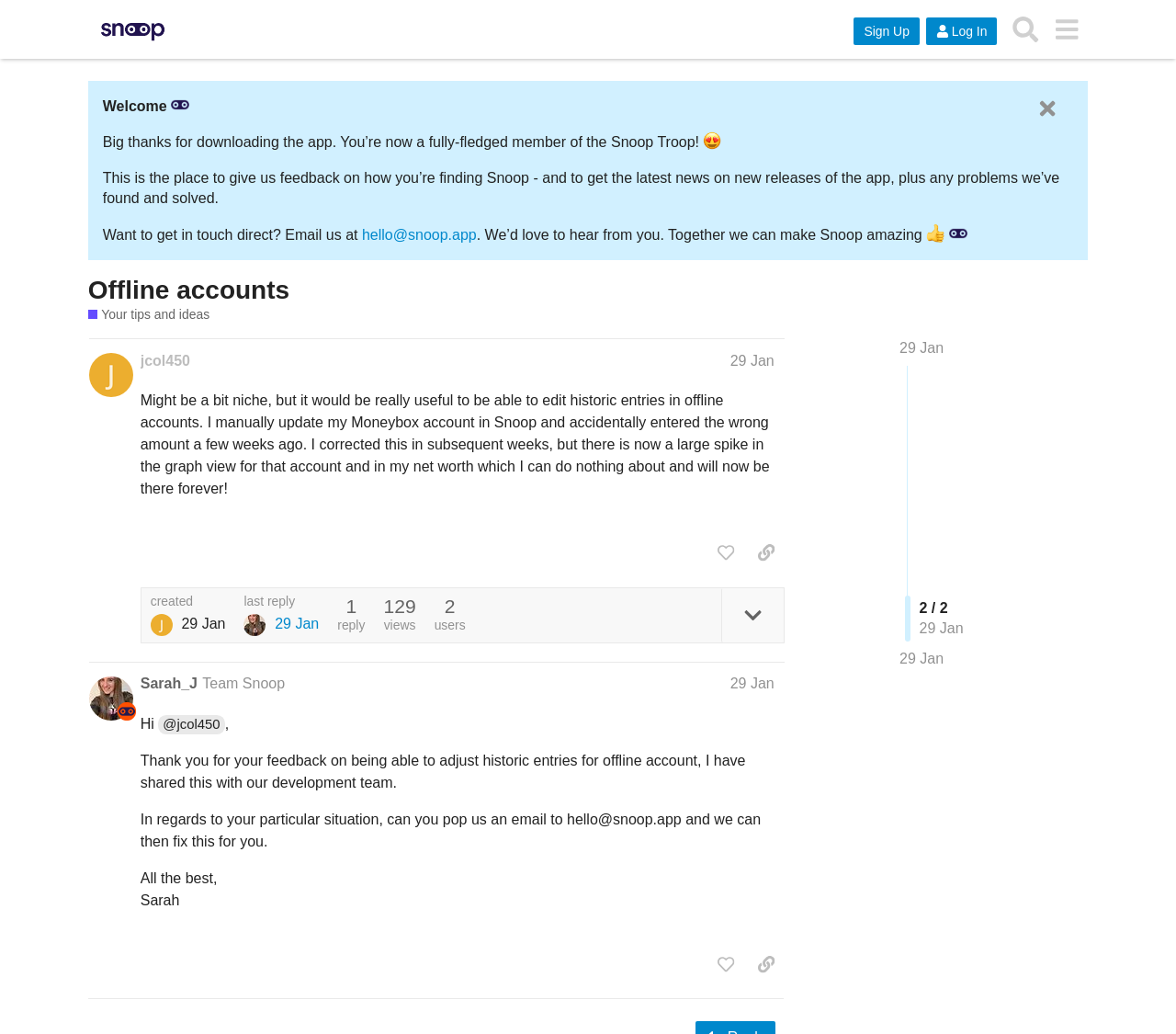Please answer the following question using a single word or phrase: 
Who responded to the first post?

Sarah_J from Team Snoop